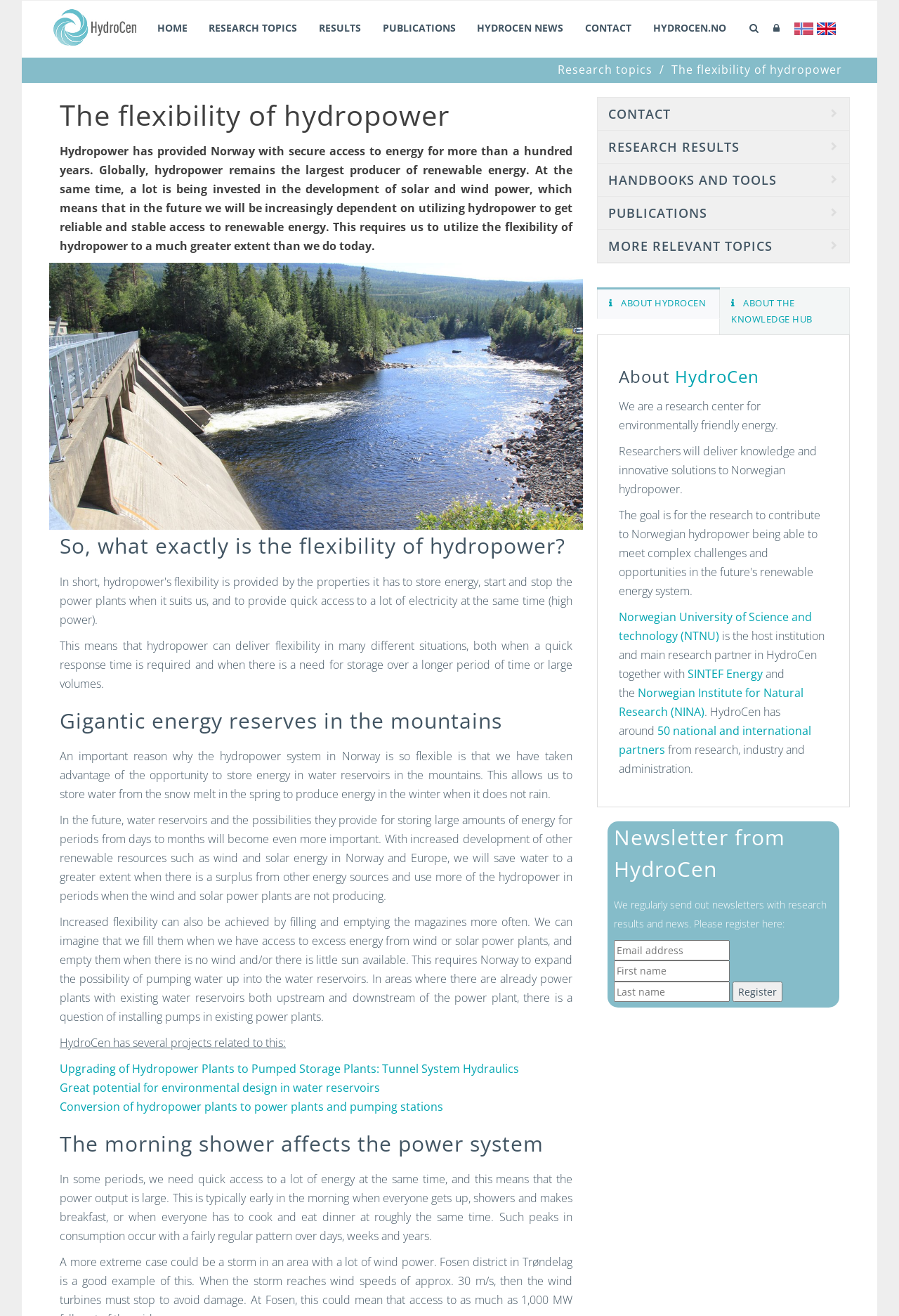Extract the bounding box coordinates for the described element: "aria-label="Hydrocen" title="Hydrocen"". The coordinates should be represented as four float numbers between 0 and 1: [left, top, right, bottom].

[0.055, 0.016, 0.154, 0.026]